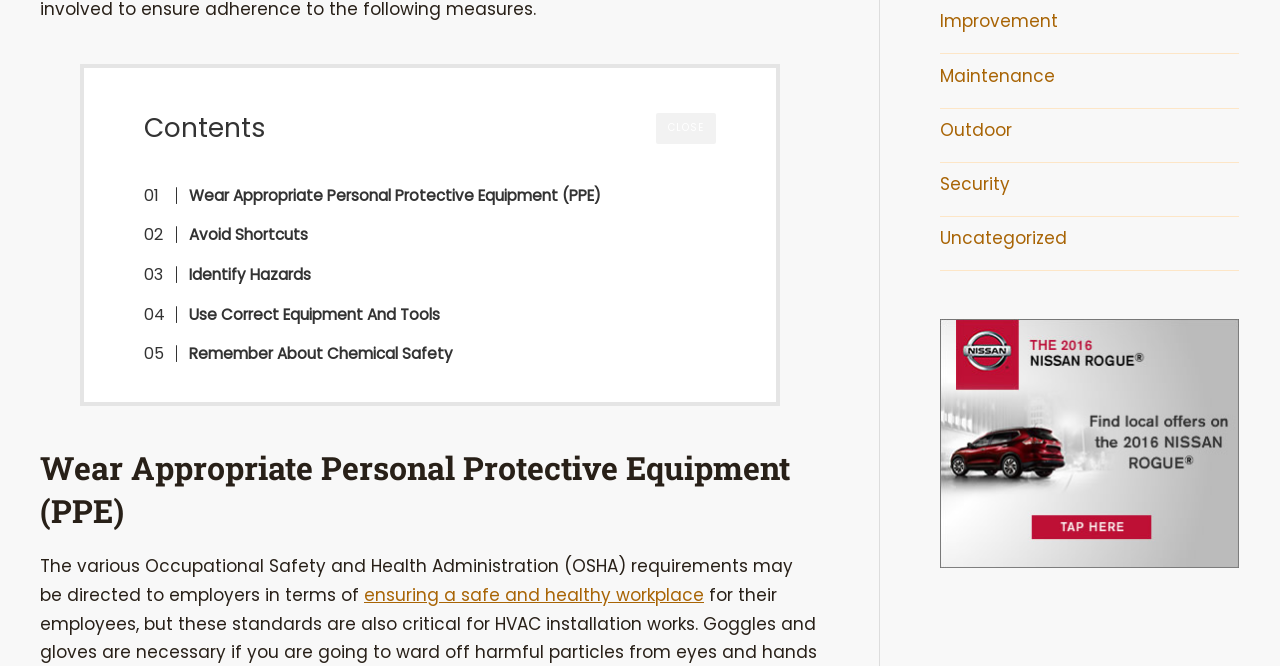Provide the bounding box coordinates in the format (top-left x, top-left y, bottom-right x, bottom-right y). All values are floating point numbers between 0 and 1. Determine the bounding box coordinate of the UI element described as: Use Correct Equipment And Tools

[0.128, 0.454, 0.344, 0.49]